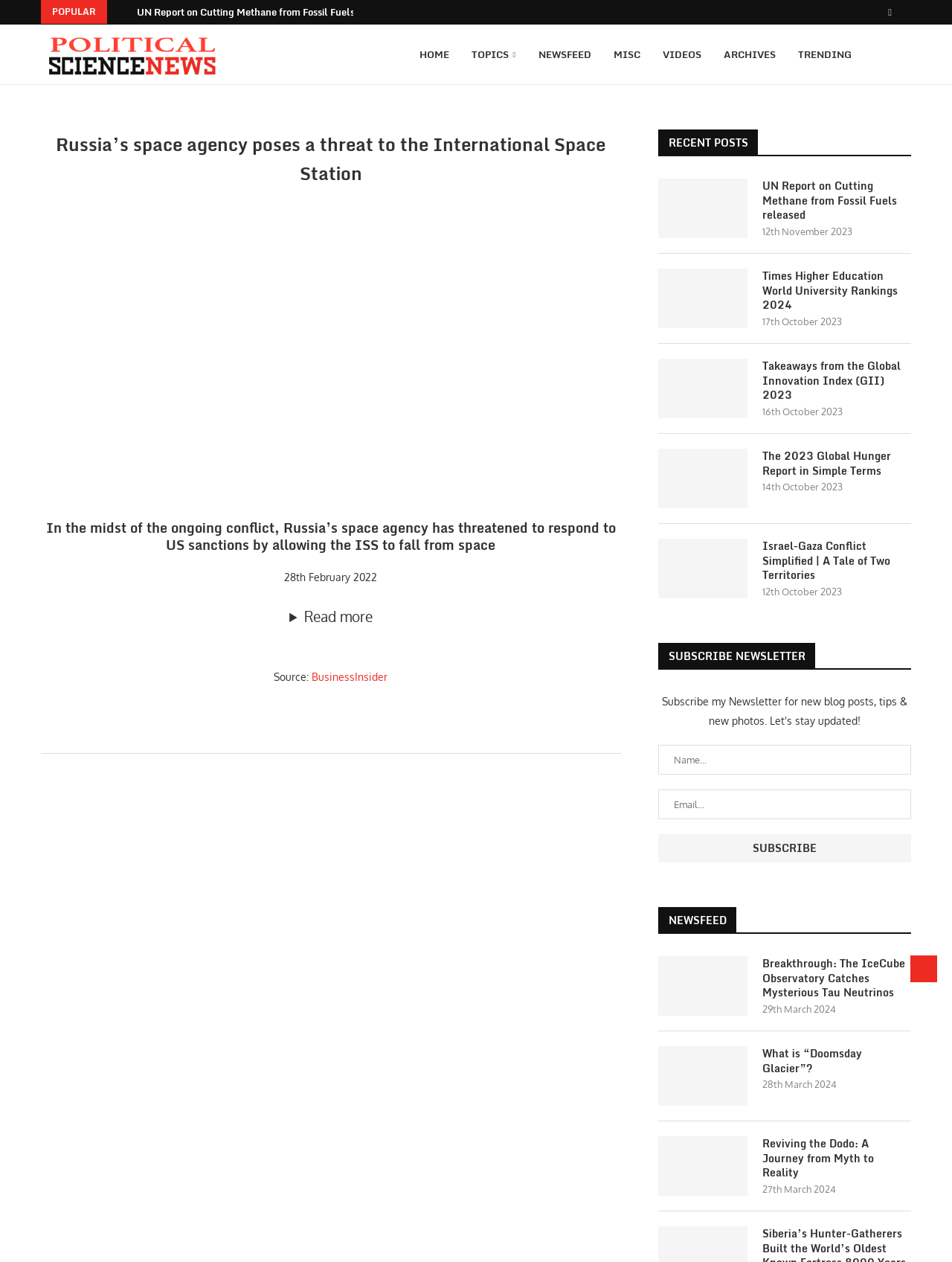Locate the bounding box coordinates of the element I should click to achieve the following instruction: "Click on the 'HOME' link".

[0.429, 0.019, 0.484, 0.067]